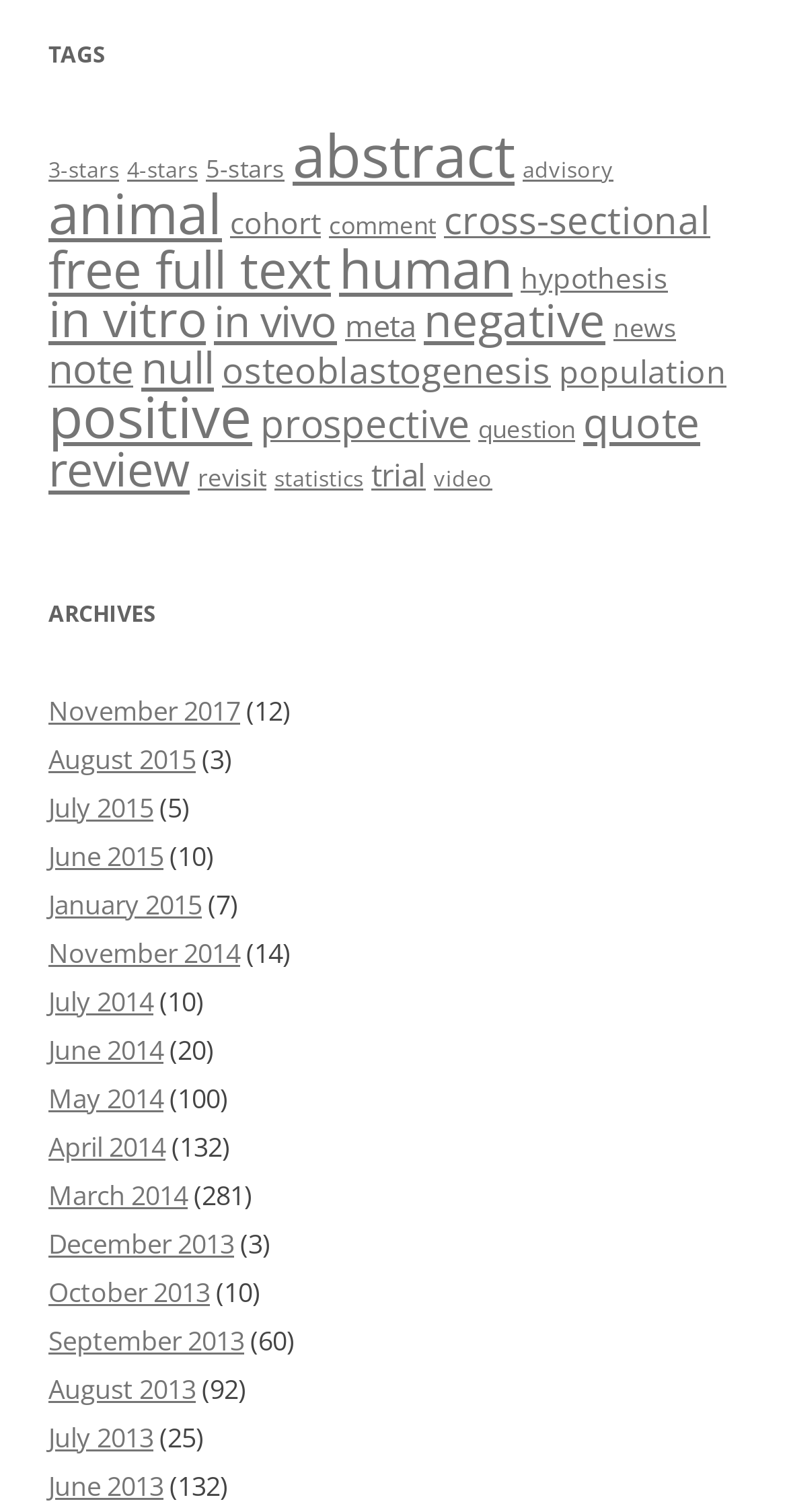Please find the bounding box coordinates of the element that you should click to achieve the following instruction: "Browse free full text articles". The coordinates should be presented as four float numbers between 0 and 1: [left, top, right, bottom].

[0.062, 0.155, 0.421, 0.2]